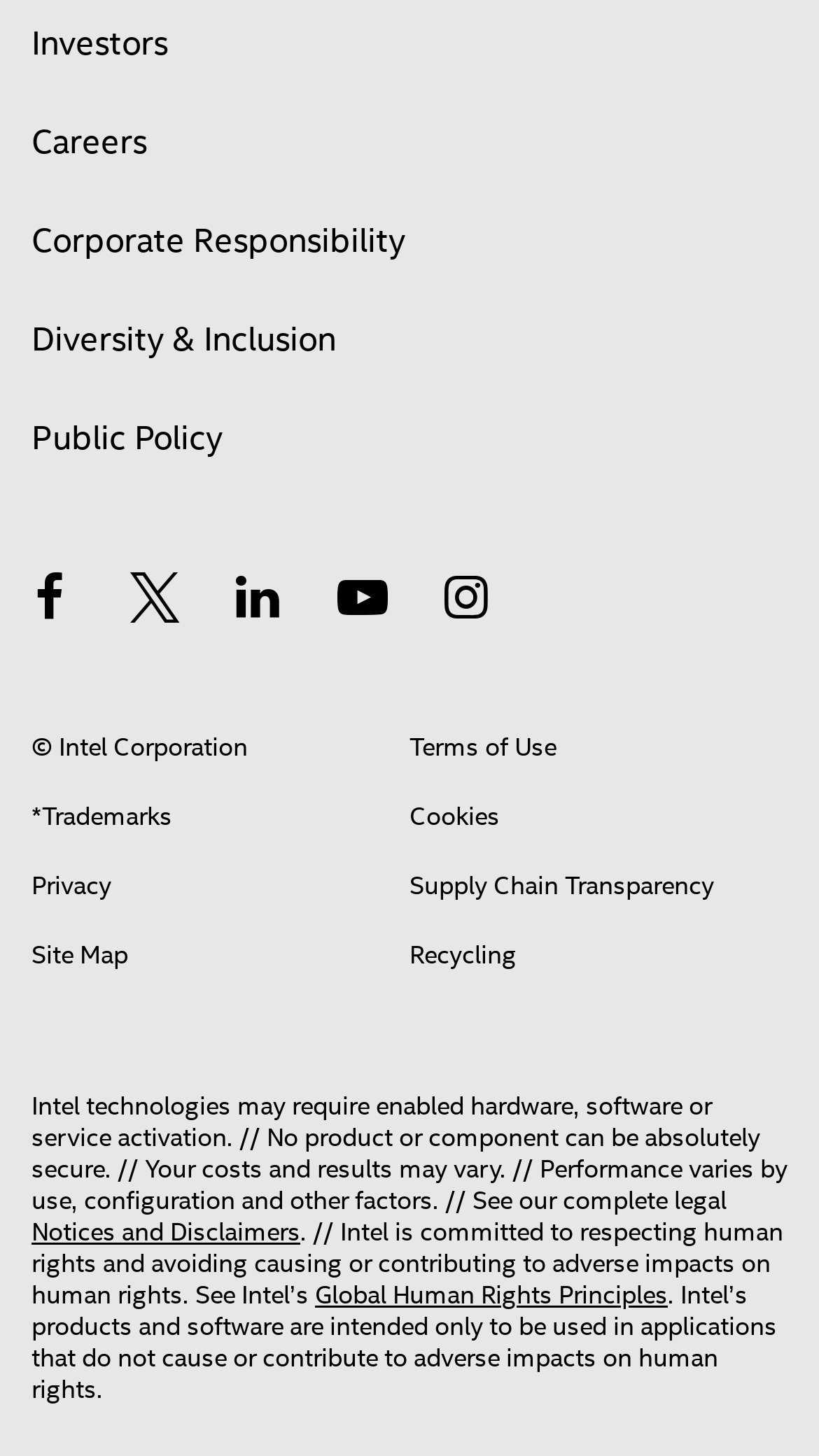Find the bounding box coordinates of the clickable region needed to perform the following instruction: "View Intel on Facebook". The coordinates should be provided as four float numbers between 0 and 1, i.e., [left, top, right, bottom].

[0.018, 0.386, 0.104, 0.438]